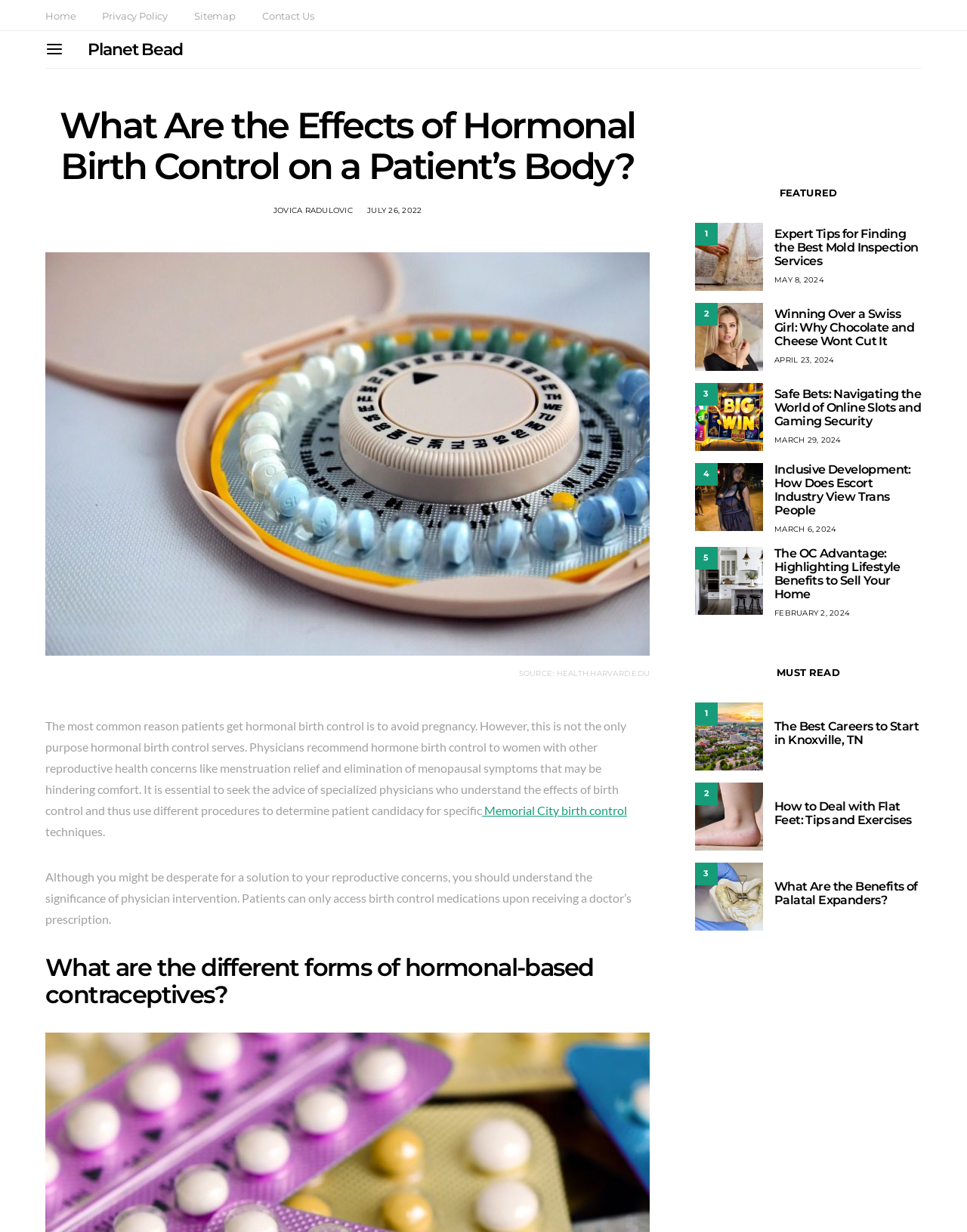Determine the bounding box coordinates for the area you should click to complete the following instruction: "View the 'FEATURED' section".

[0.719, 0.153, 0.953, 0.161]